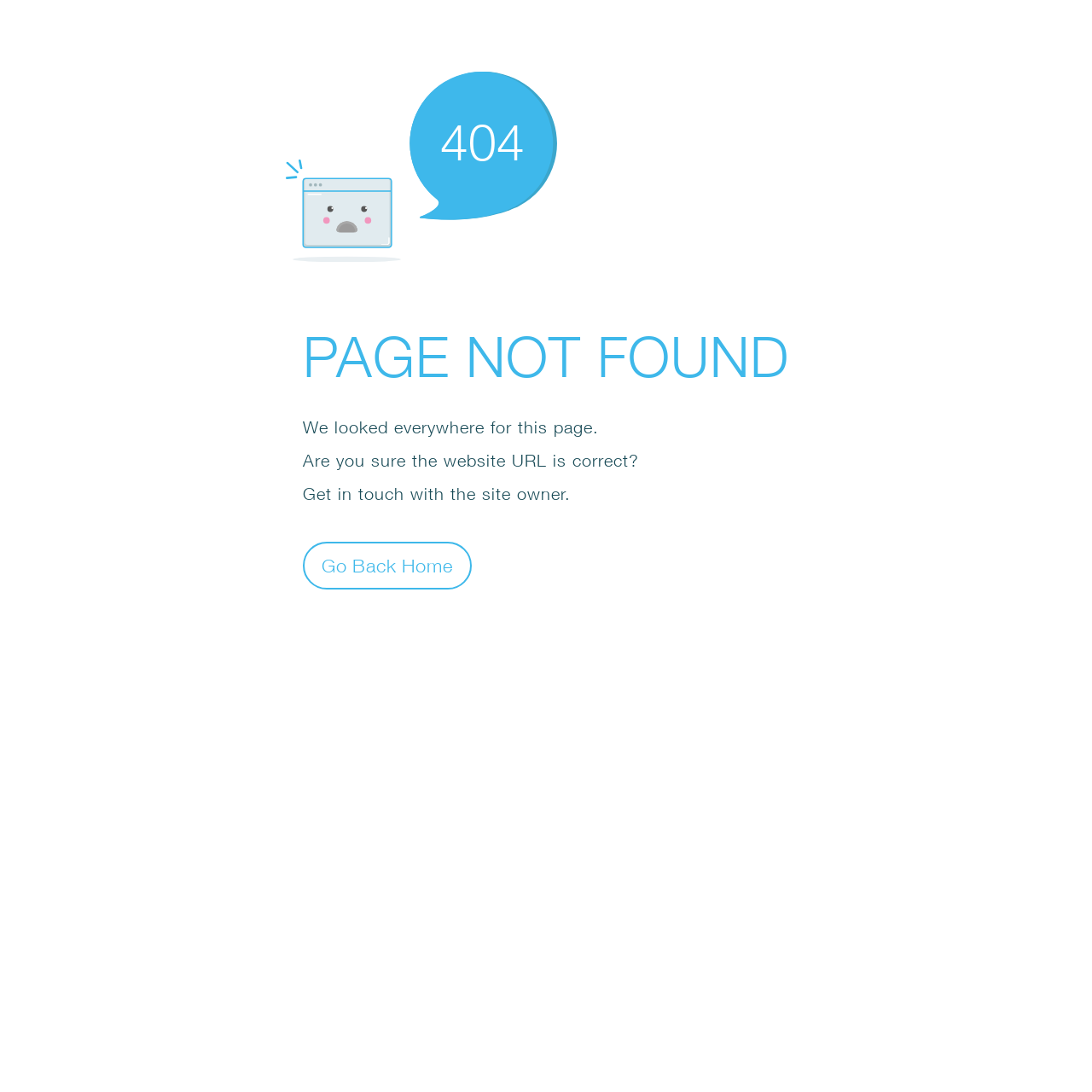Please reply to the following question using a single word or phrase: 
What is the error code displayed on the page?

404